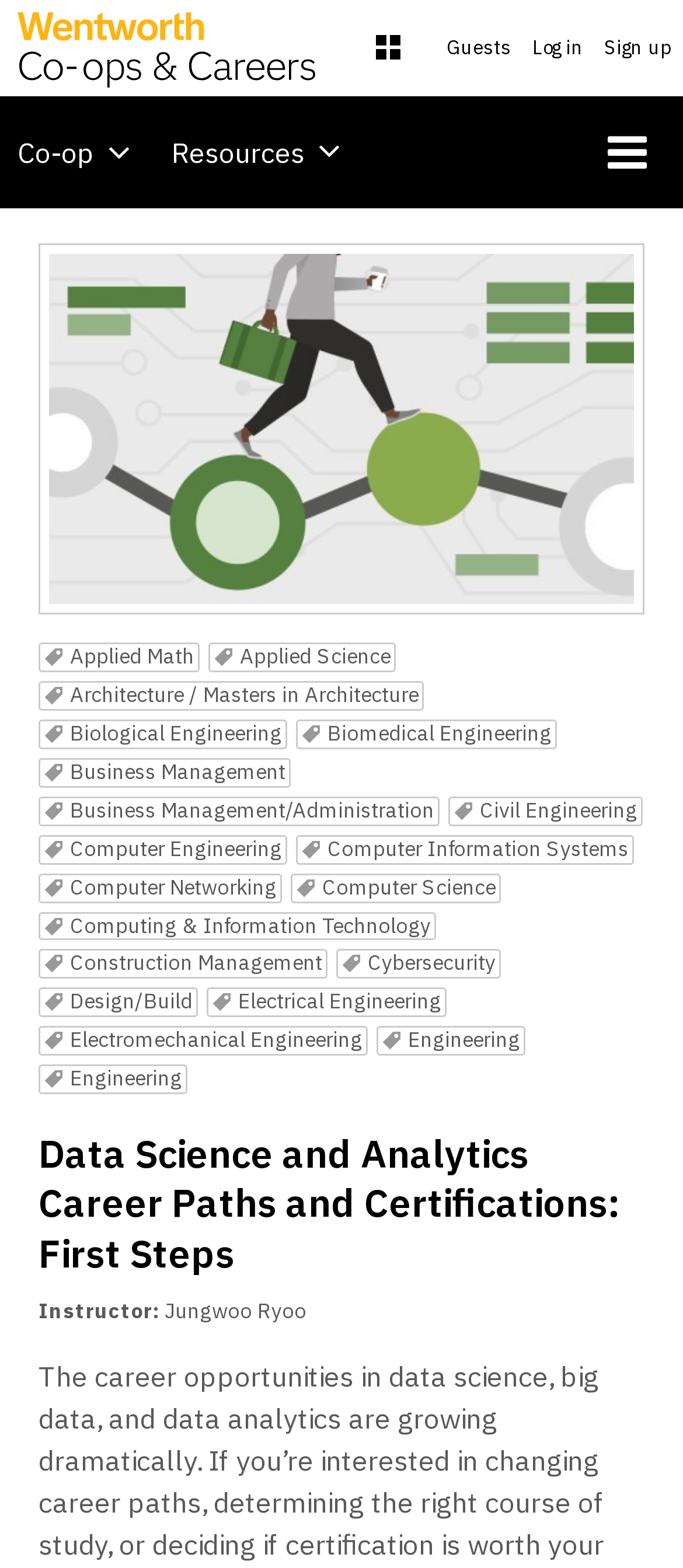Please determine the bounding box coordinates for the element that should be clicked to follow these instructions: "Click on the 'Resources' link".

[0.226, 0.061, 0.446, 0.133]